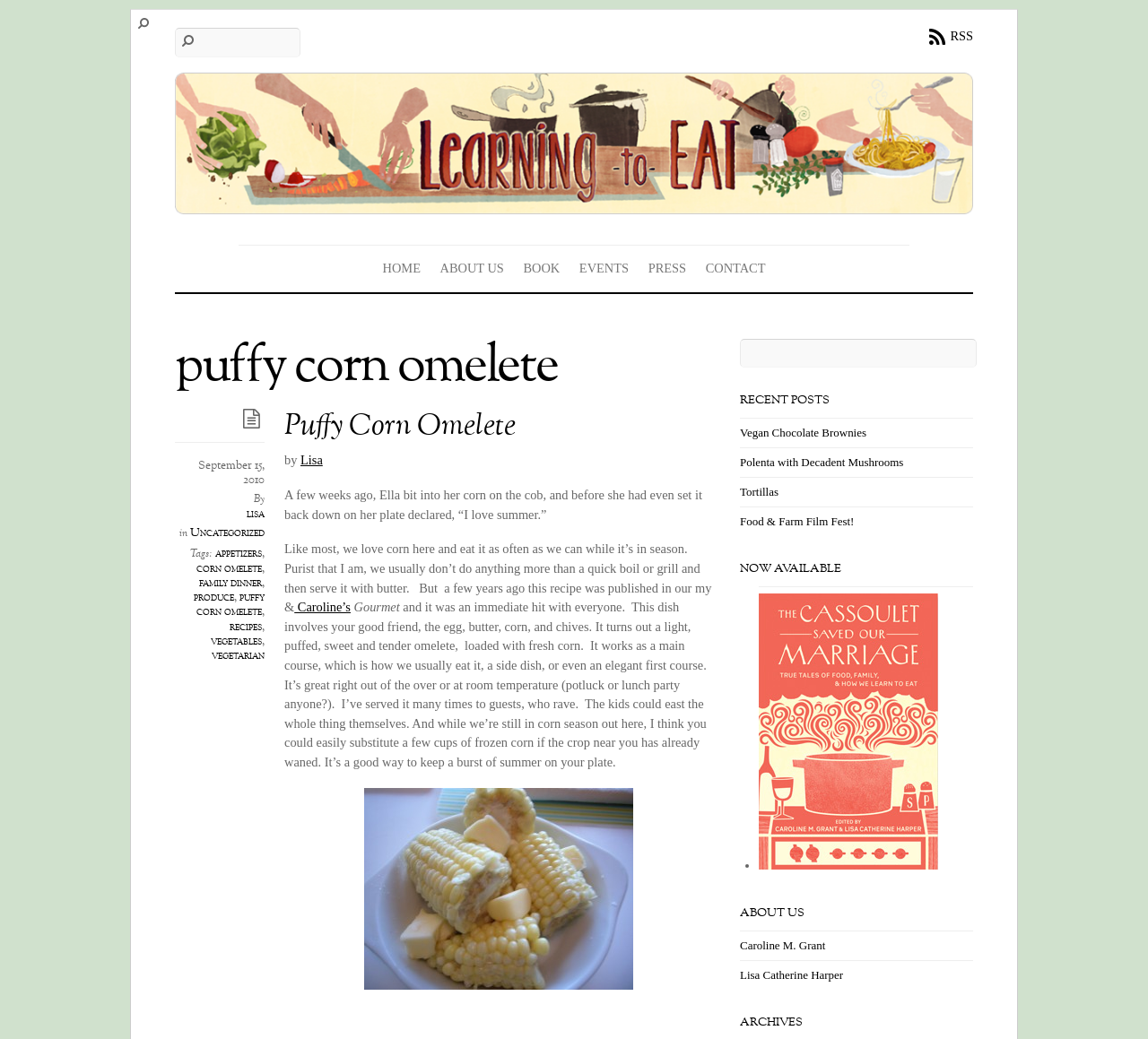Elaborate on the webpage's design and content in a detailed caption.

This webpage is about a food blog called "Learning to Eat" with a focus on a specific recipe, "Puffy Corn Omelete". At the top of the page, there is a logo image and a link to the blog's homepage. Below the logo, there is a navigation menu with links to different sections of the blog, including "HOME", "ABOUT US", "BOOK", "EVENTS", "PRESS", and "CONTACT".

On the left side of the page, there is a search box and a heading that reads "puffy corn omelete". Below the heading, there is a date and time stamp, followed by a paragraph of text that describes the recipe and its origin. The text is written in a personal and conversational tone, and it includes links to other related recipes and tags.

Below the main text, there is a section with links to other recent posts on the blog, including "Vegan Chocolate Brownies", "Polenta with Decadent Mushrooms", and "Tortillas". Further down, there is a section with a heading that reads "NOW AVAILABLE", which appears to be promoting a book or product related to the blog.

On the right side of the page, there is a search box and a heading that reads "RECENT POSTS". Below the heading, there are links to other recent posts on the blog. Further down, there are headings that read "NOW AVAILABLE" and "ABOUT US", which provide more information about the blog and its authors.

Throughout the page, there are several images, including a logo image at the top and images related to the recipe and other posts on the blog. The overall layout of the page is clean and easy to navigate, with clear headings and concise text.